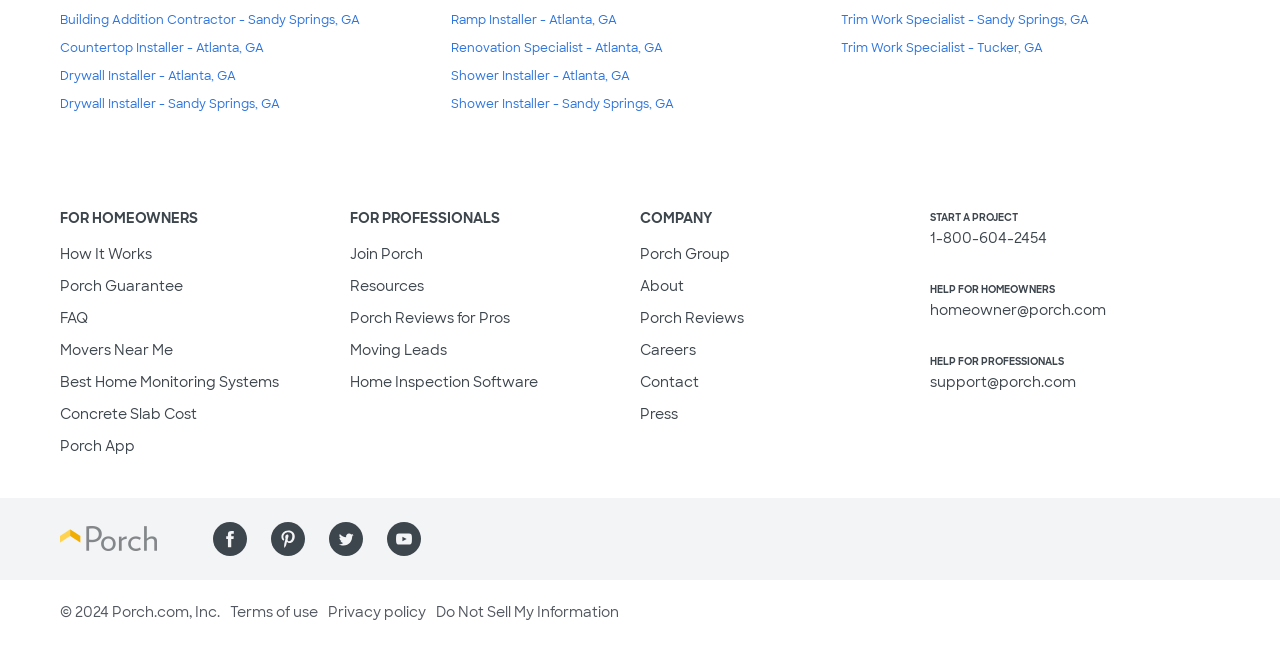Can you identify the bounding box coordinates of the clickable region needed to carry out this instruction: 'Find us on Facebook'? The coordinates should be four float numbers within the range of 0 to 1, stated as [left, top, right, bottom].

[0.166, 0.801, 0.193, 0.853]